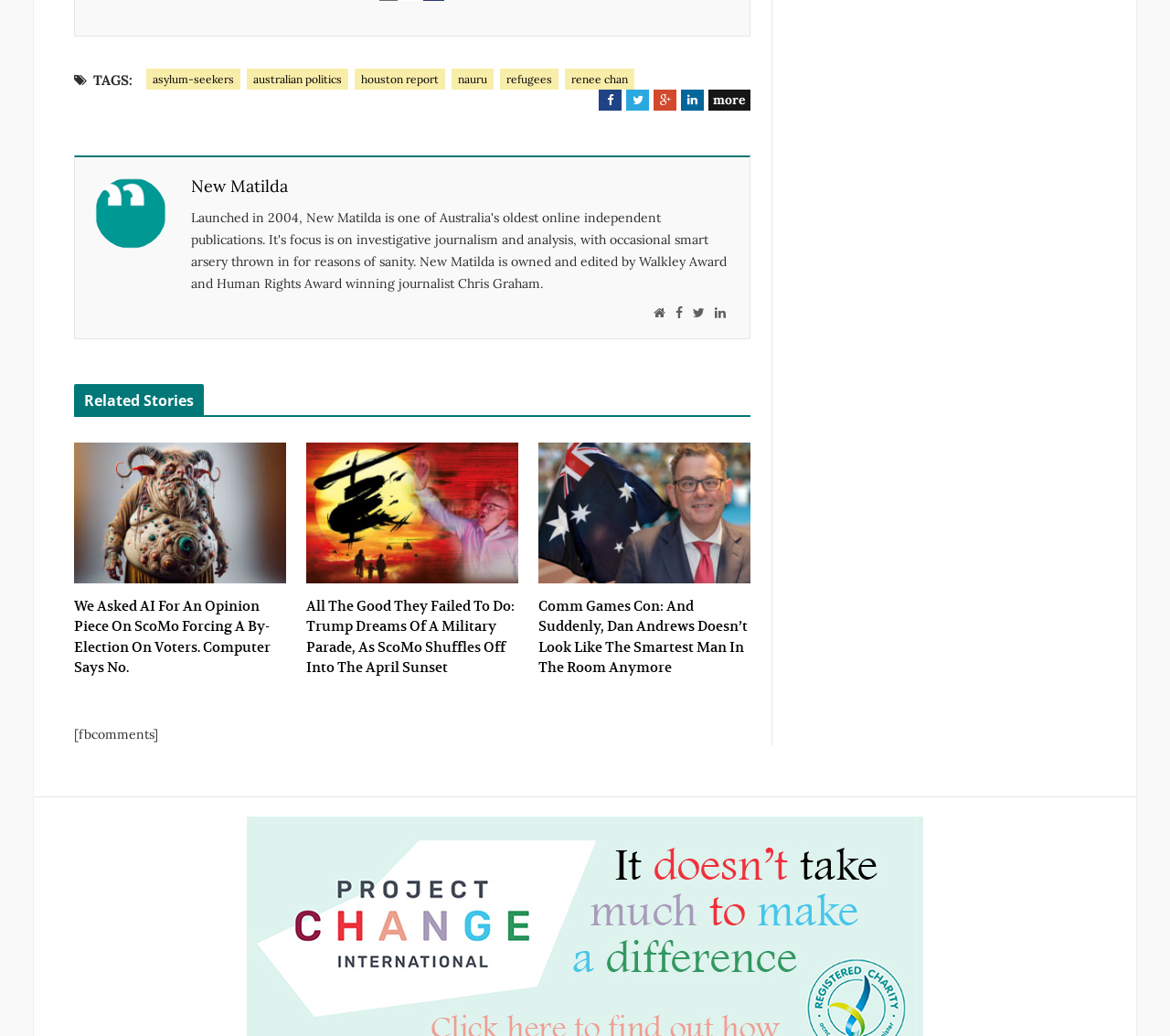Give a one-word or short-phrase answer to the following question: 
How many social media platforms are available for sharing?

7